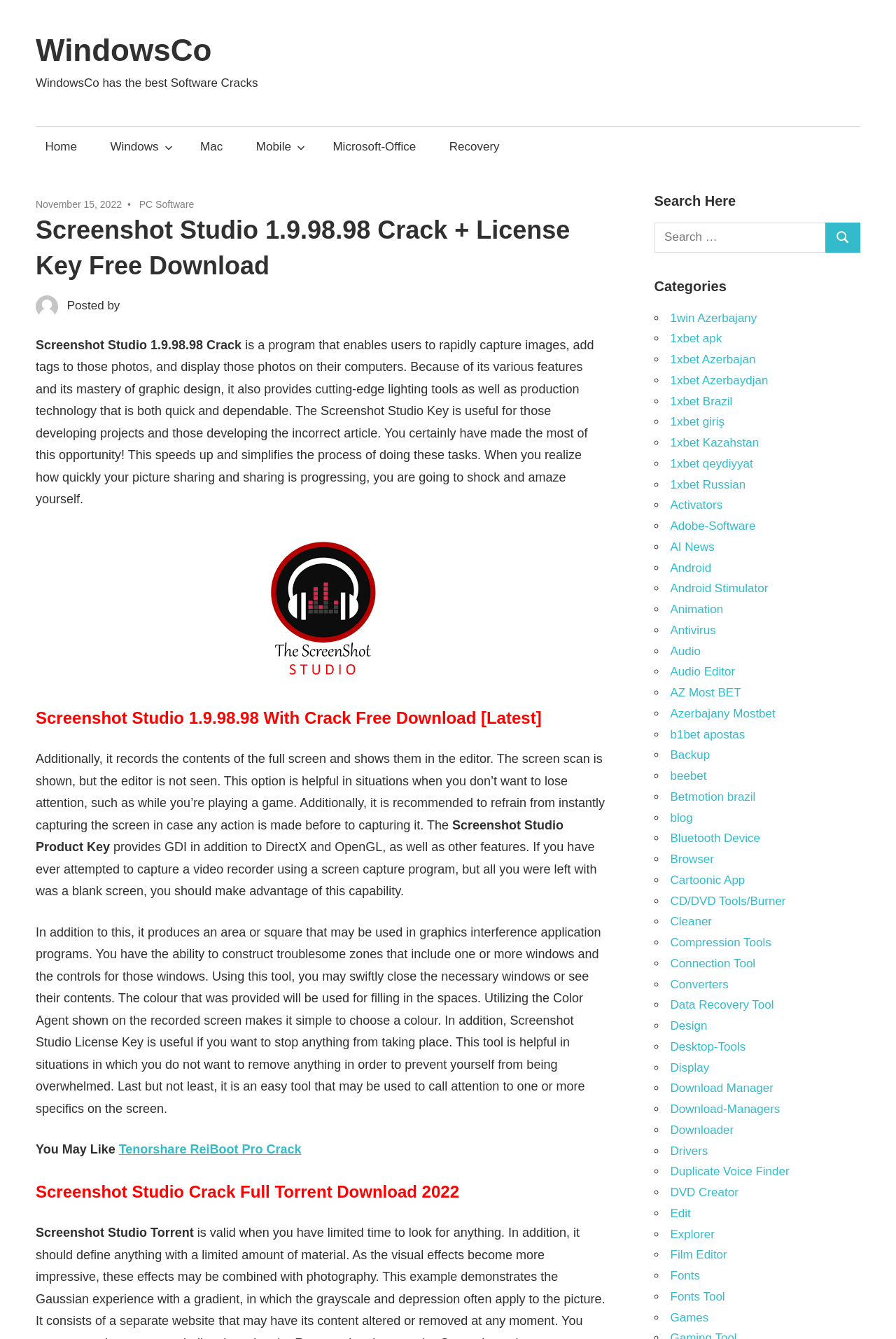With reference to the screenshot, provide a detailed response to the question below:
What is the purpose of the 'Search Here' section?

The 'Search Here' section is located on the right side of the webpage and contains a search box and a button. Its purpose is to allow users to search for specific content on the website.